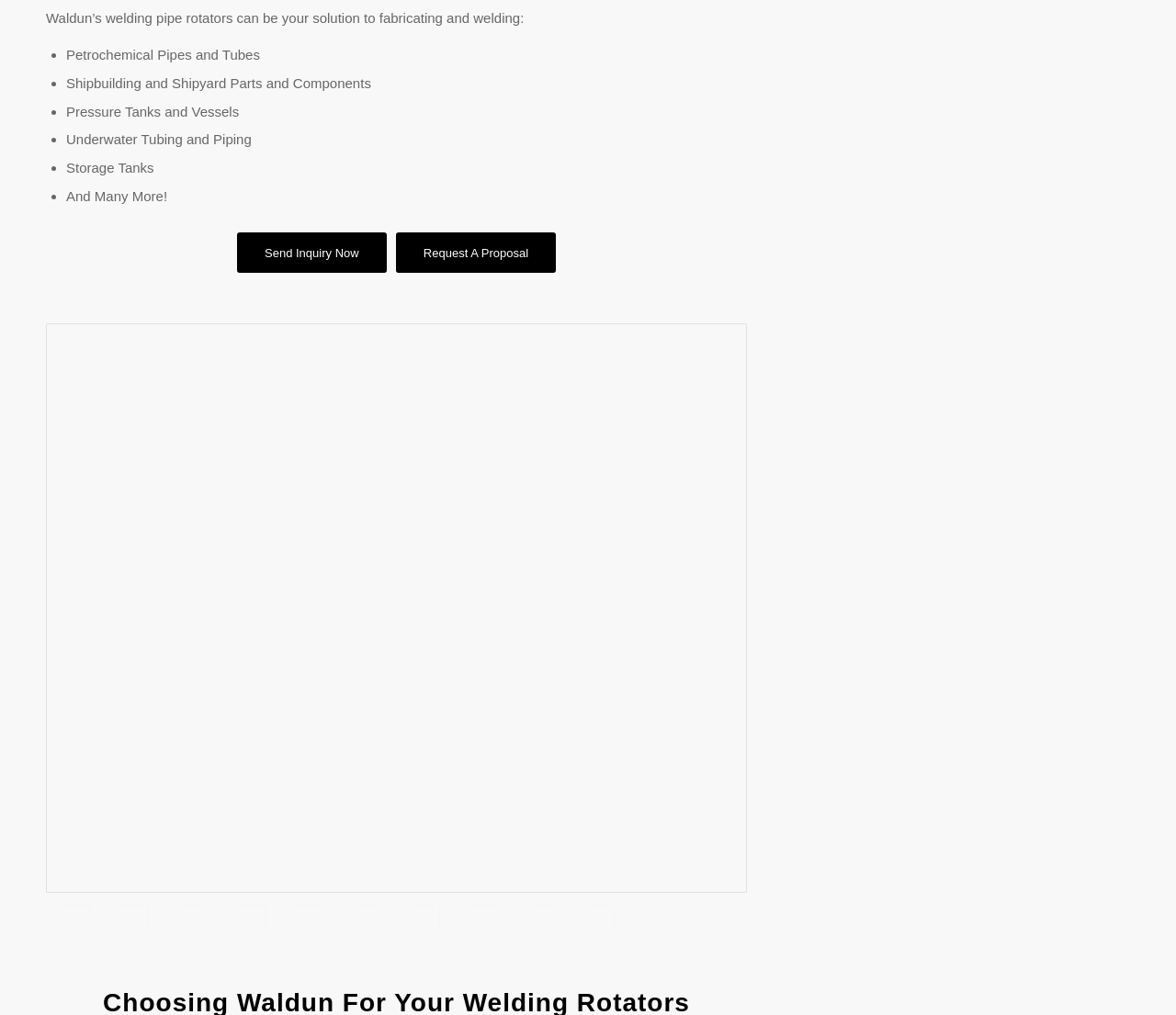Please specify the bounding box coordinates of the region to click in order to perform the following instruction: "View Conventional Welding Rotator image".

[0.499, 0.891, 0.523, 0.916]